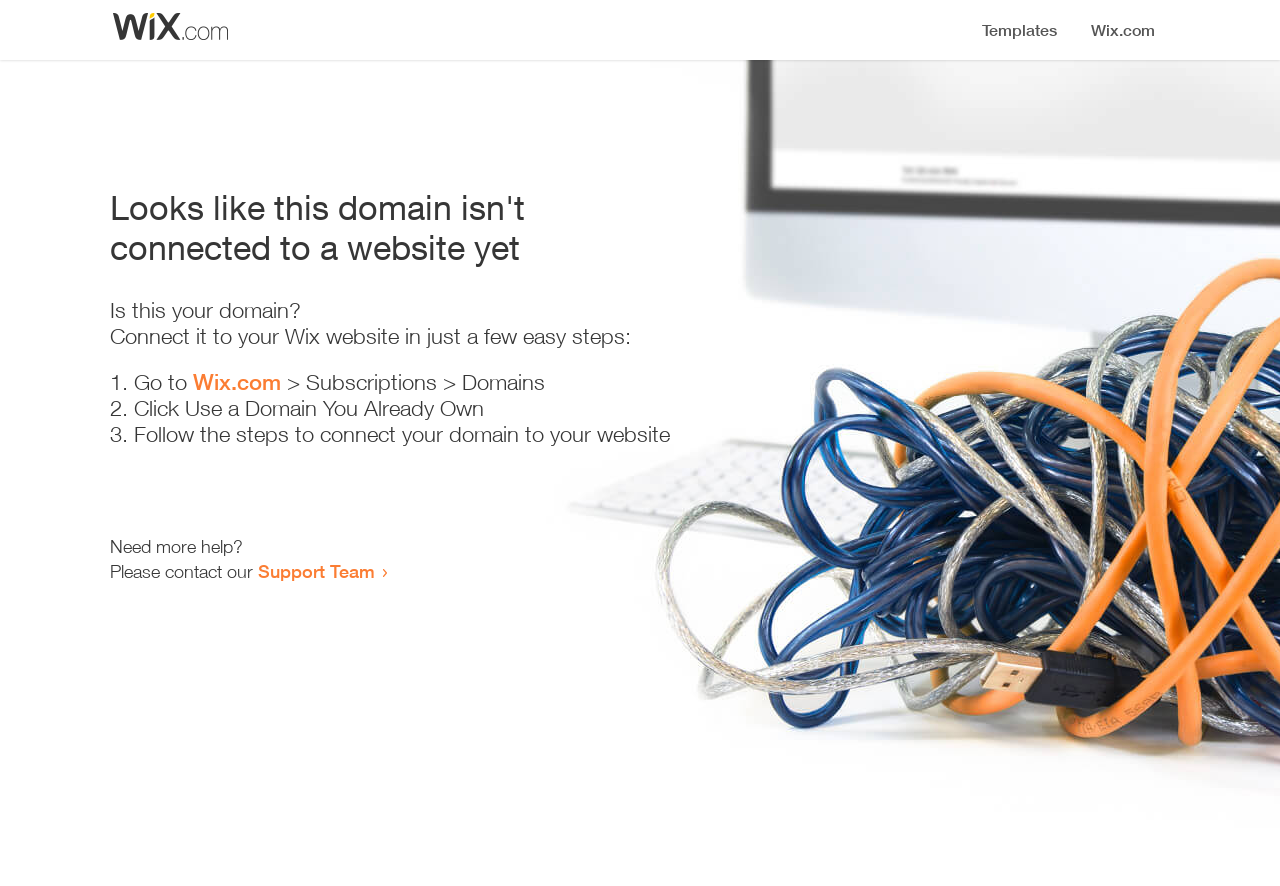Describe in detail what you see on the webpage.

The webpage appears to be an error page, indicating that a domain is not connected to a website yet. At the top, there is a small image, followed by a heading that states the error message. Below the heading, there is a question "Is this your domain?" and a brief instruction on how to connect it to a Wix website in a few easy steps.

The instructions are presented in a numbered list, with three steps. The first step is to go to Wix.com, followed by a link to the website. The second step is to click "Use a Domain You Already Own", and the third step is to follow the instructions to connect the domain to the website.

At the bottom of the page, there is a message "Need more help?" followed by an offer to contact the Support Team, which is a clickable link. Overall, the page is simple and provides clear instructions on how to resolve the error.